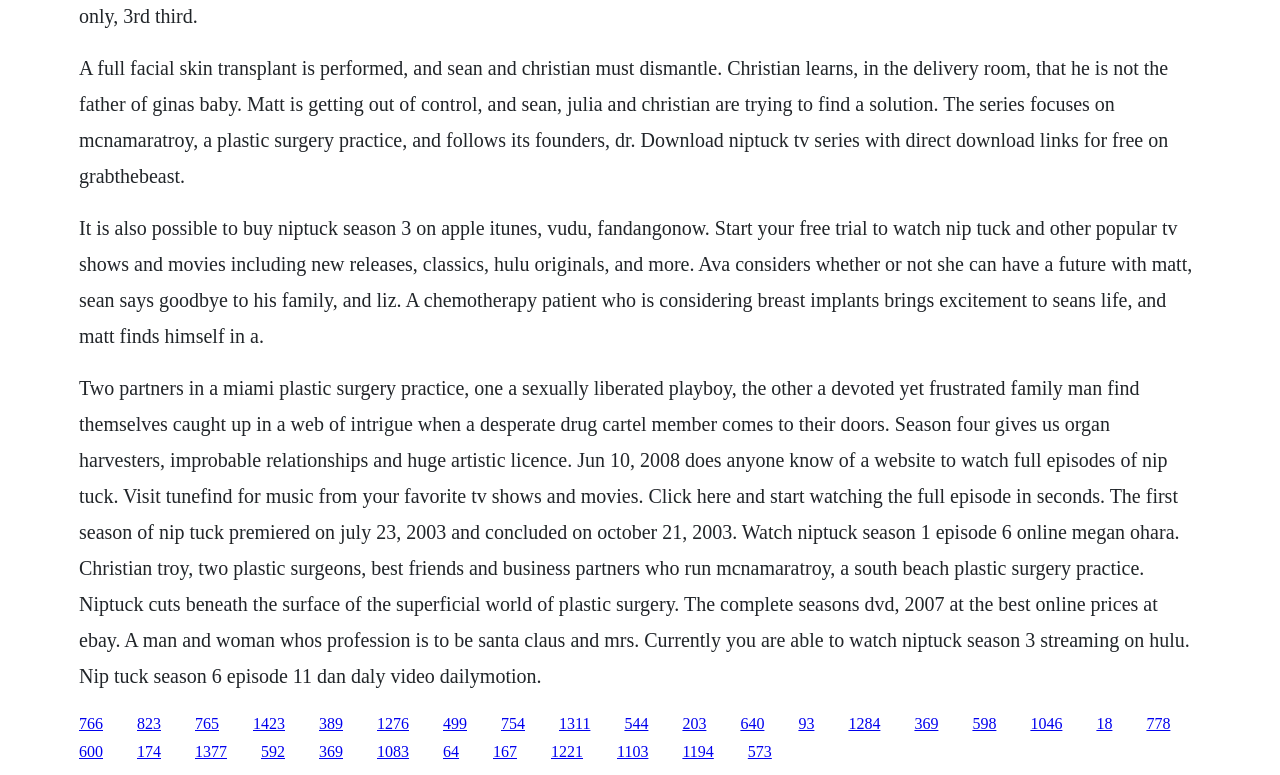Where can I watch Nip/Tuck?
Examine the screenshot and reply with a single word or phrase.

Hulu, iTunes, Vudu